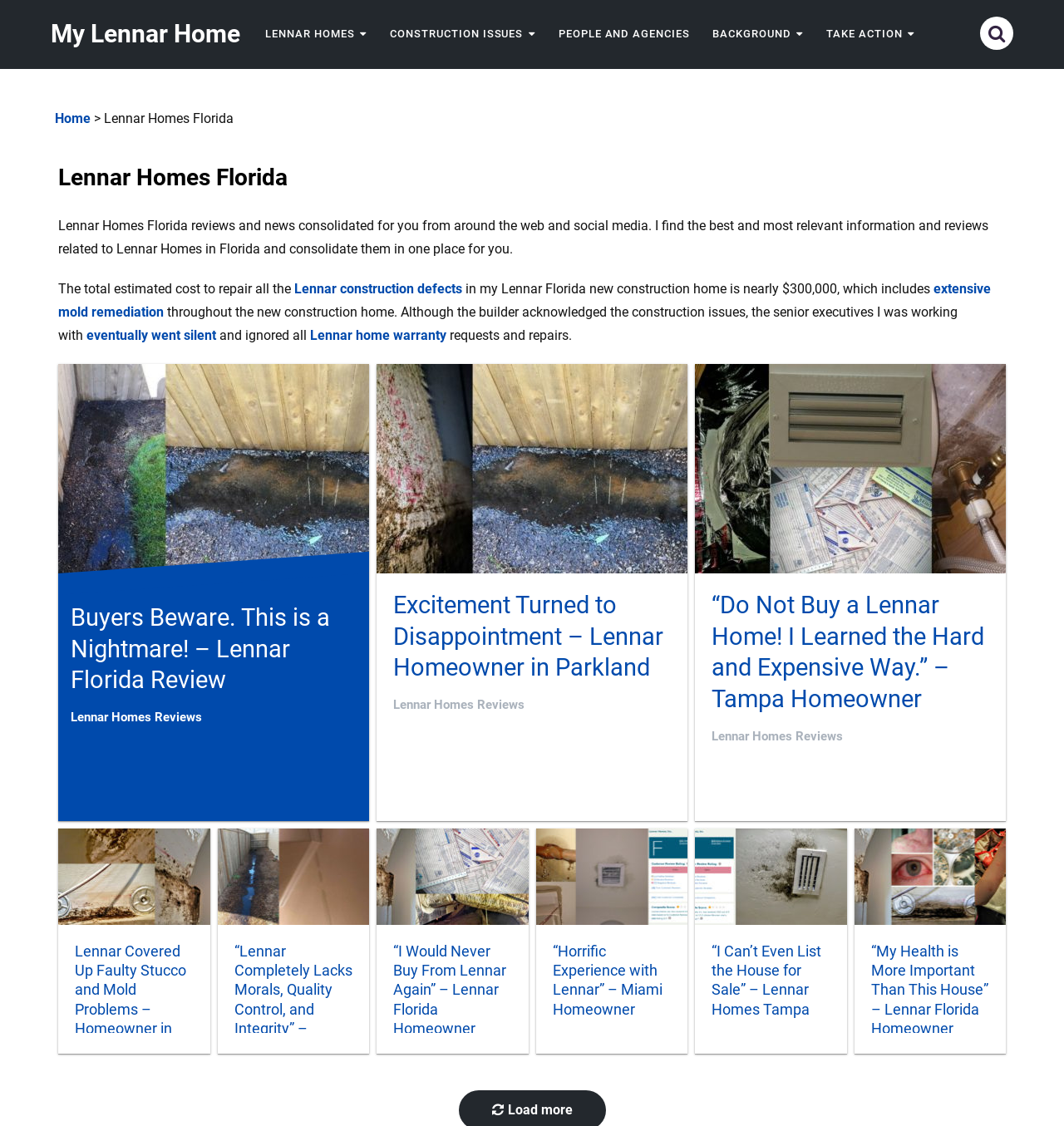Determine the bounding box coordinates for the HTML element mentioned in the following description: "Save & Close". The coordinates should be a list of four floats ranging from 0 to 1, represented as [left, top, right, bottom].

None